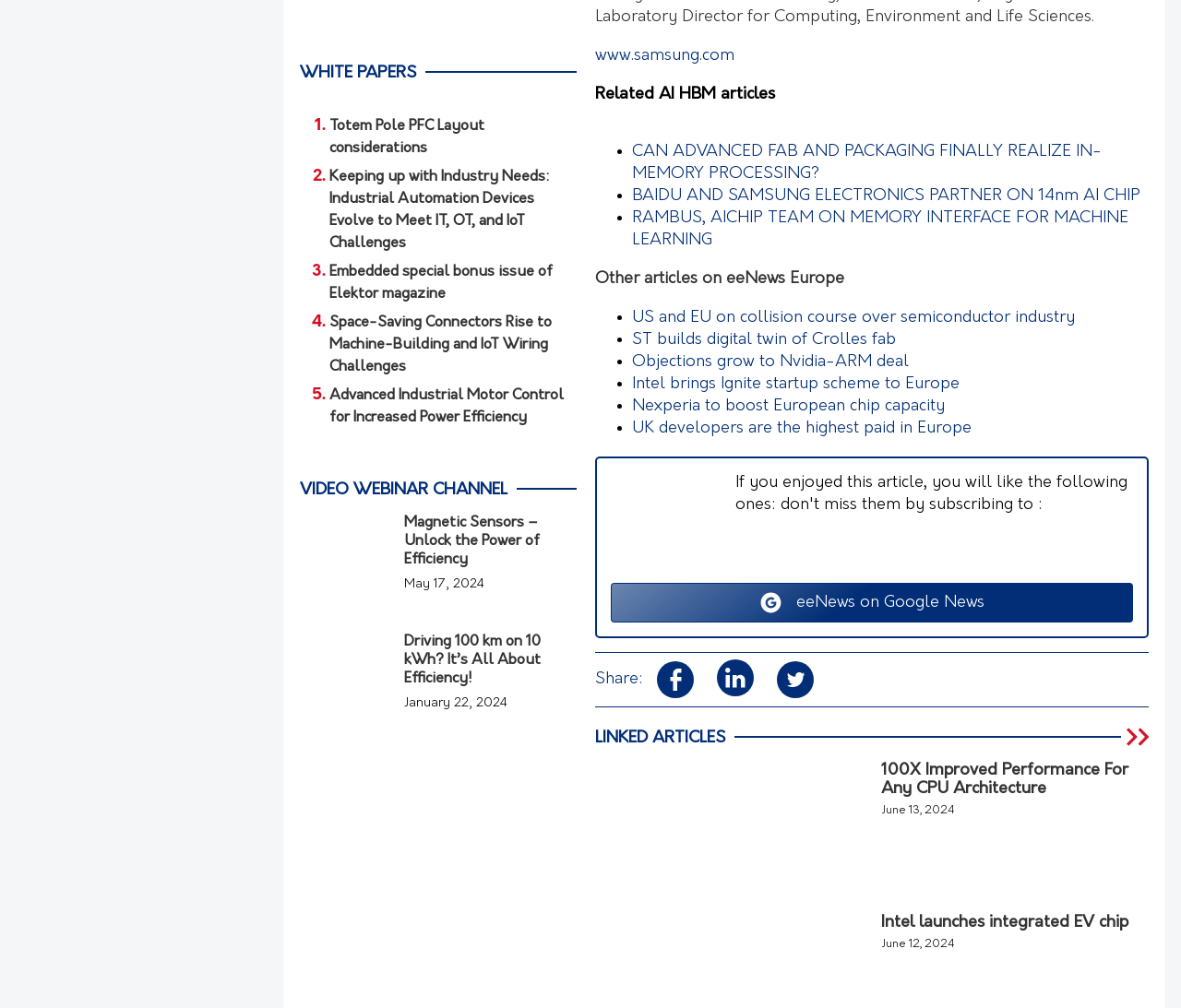Use a single word or phrase to respond to the question:
How many images are there in the 'VIDEO WEBINAR CHANNEL' section?

2